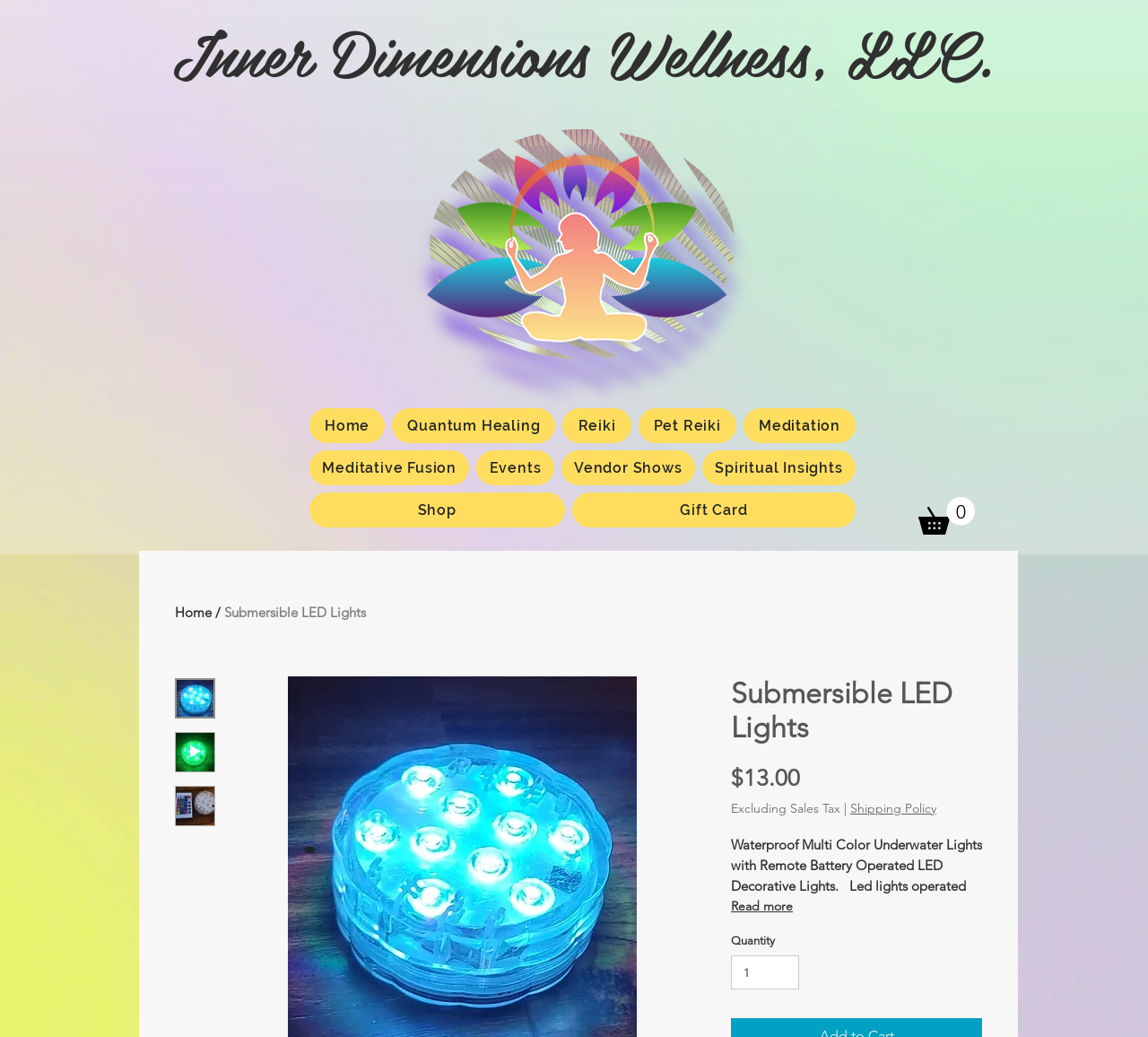What is the name of the company?
Can you provide an in-depth and detailed response to the question?

The company name is found in the heading element at the top of the webpage, which is 'Inner Dimensions Wellness, LLC.'.